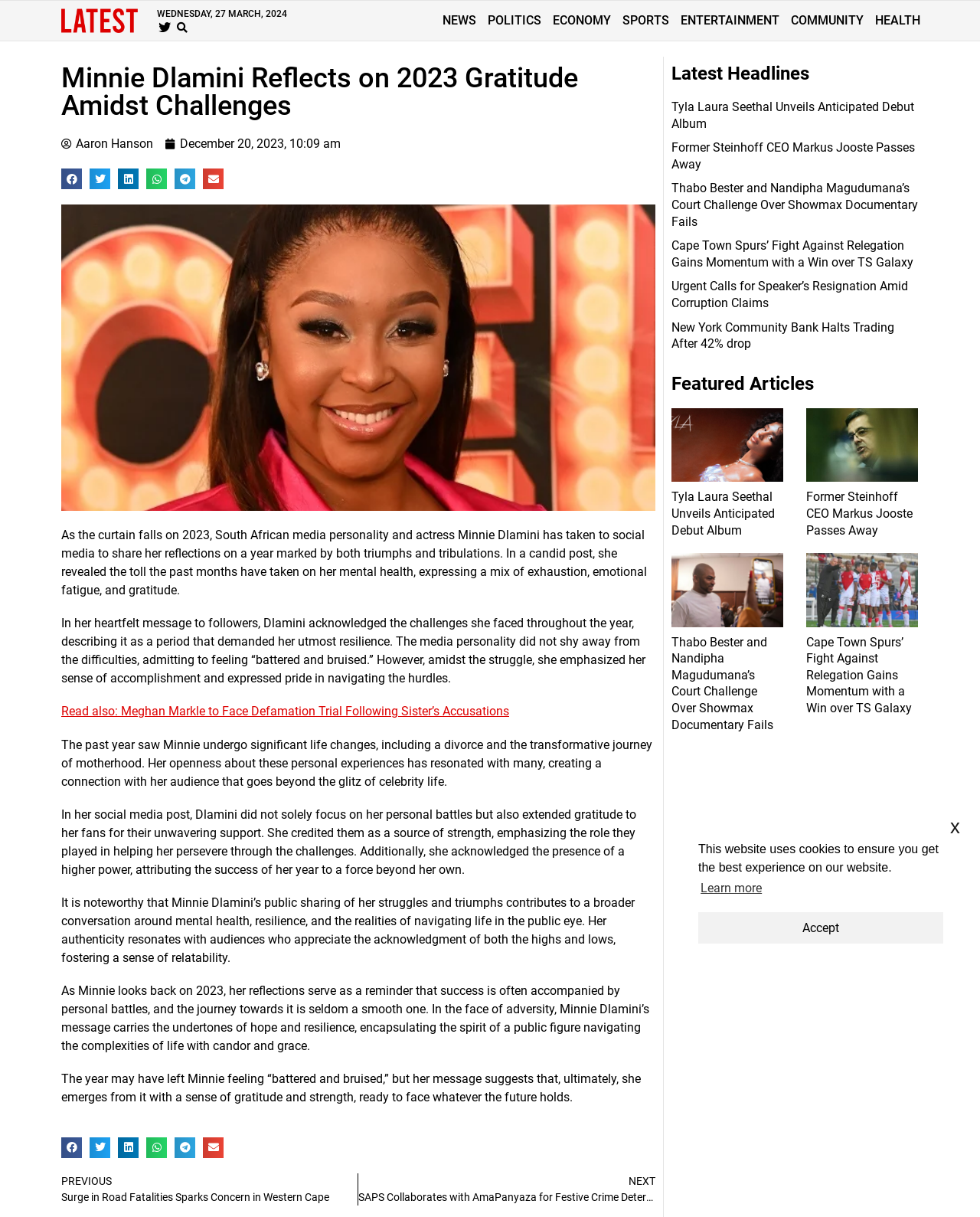What is the name of the media personality mentioned in the article?
Using the image, respond with a single word or phrase.

Minnie Dlamini